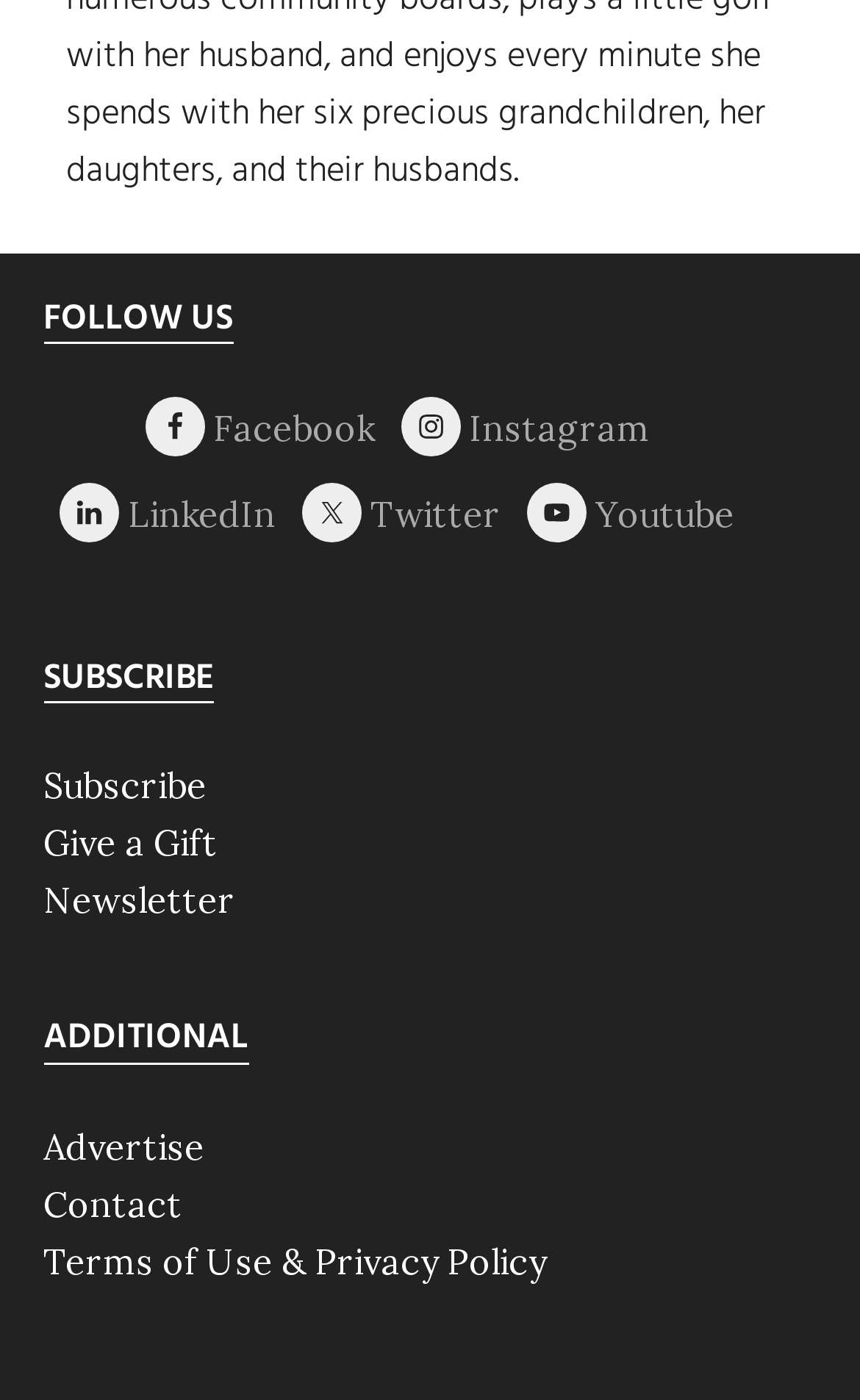What social media platforms are listed?
Please give a well-detailed answer to the question.

By examining the links and images in the footer section, I found that the social media platforms listed are Facebook, Instagram, LinkedIn, Twitter, and YouTube.